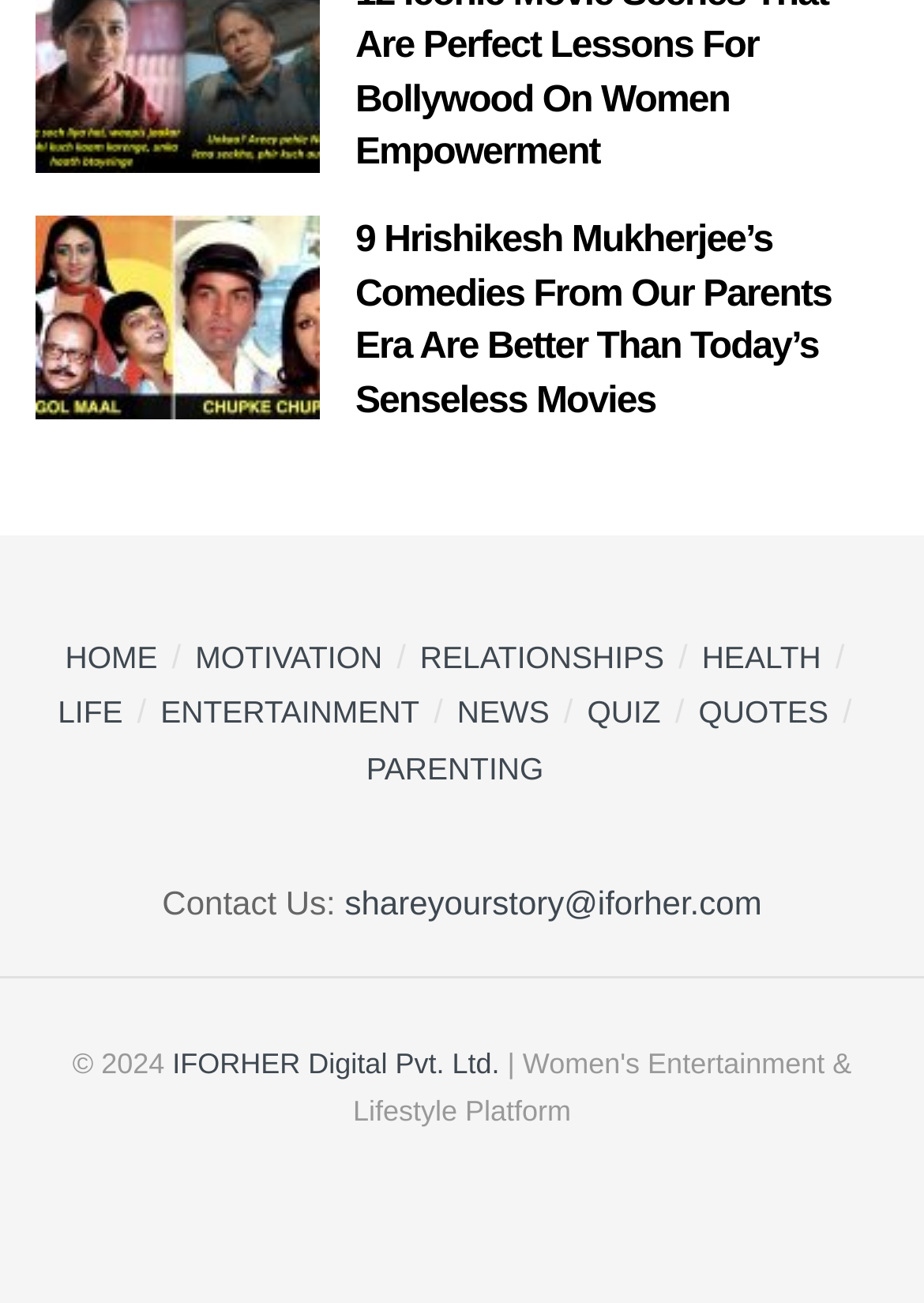Extract the bounding box coordinates for the HTML element that matches this description: "IFORHER Digital Pvt. Ltd.". The coordinates should be four float numbers between 0 and 1, i.e., [left, top, right, bottom].

[0.187, 0.804, 0.541, 0.83]